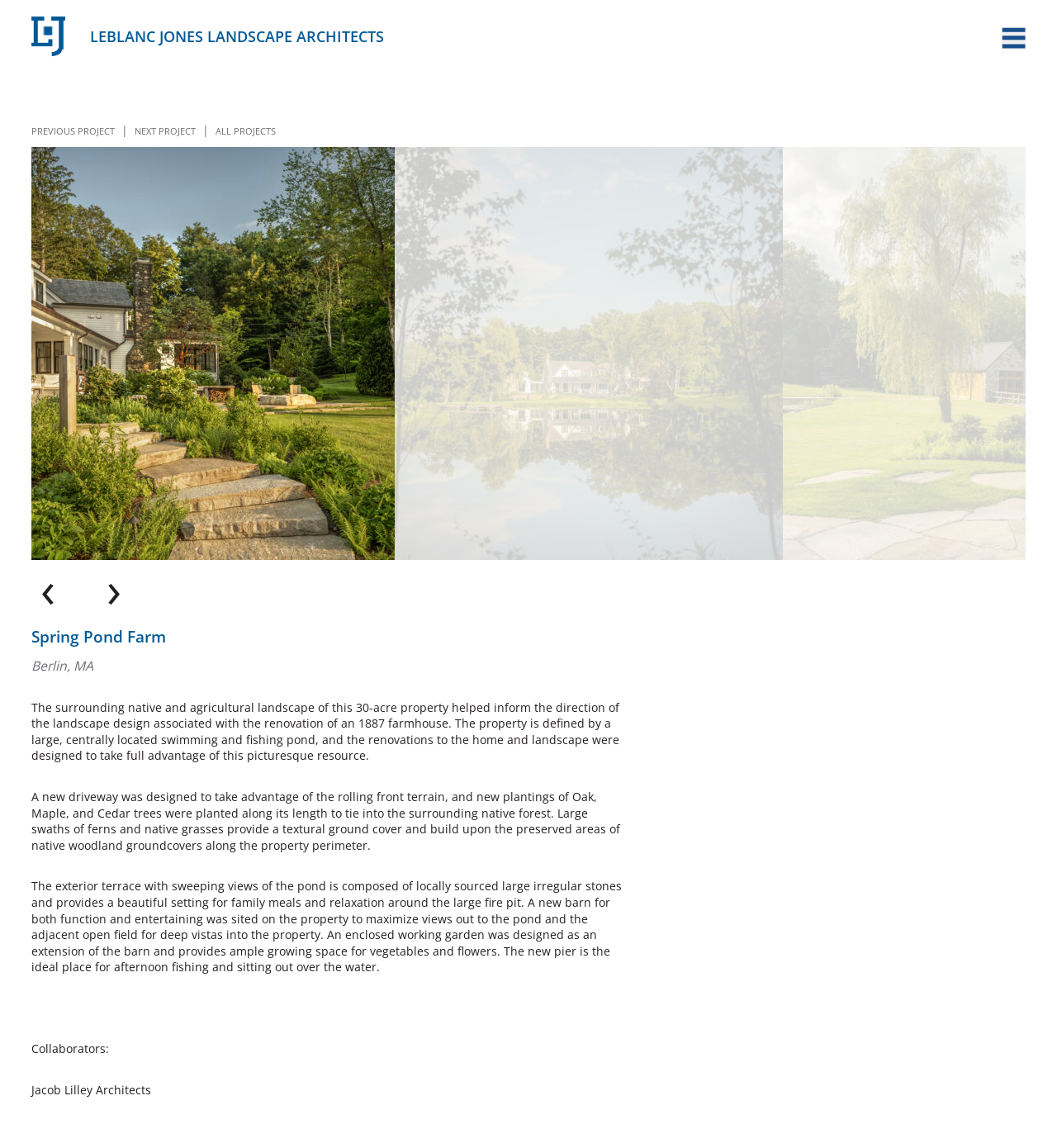Please specify the bounding box coordinates of the clickable region to carry out the following instruction: "Scroll to top". The coordinates should be four float numbers between 0 and 1, in the format [left, top, right, bottom].

None